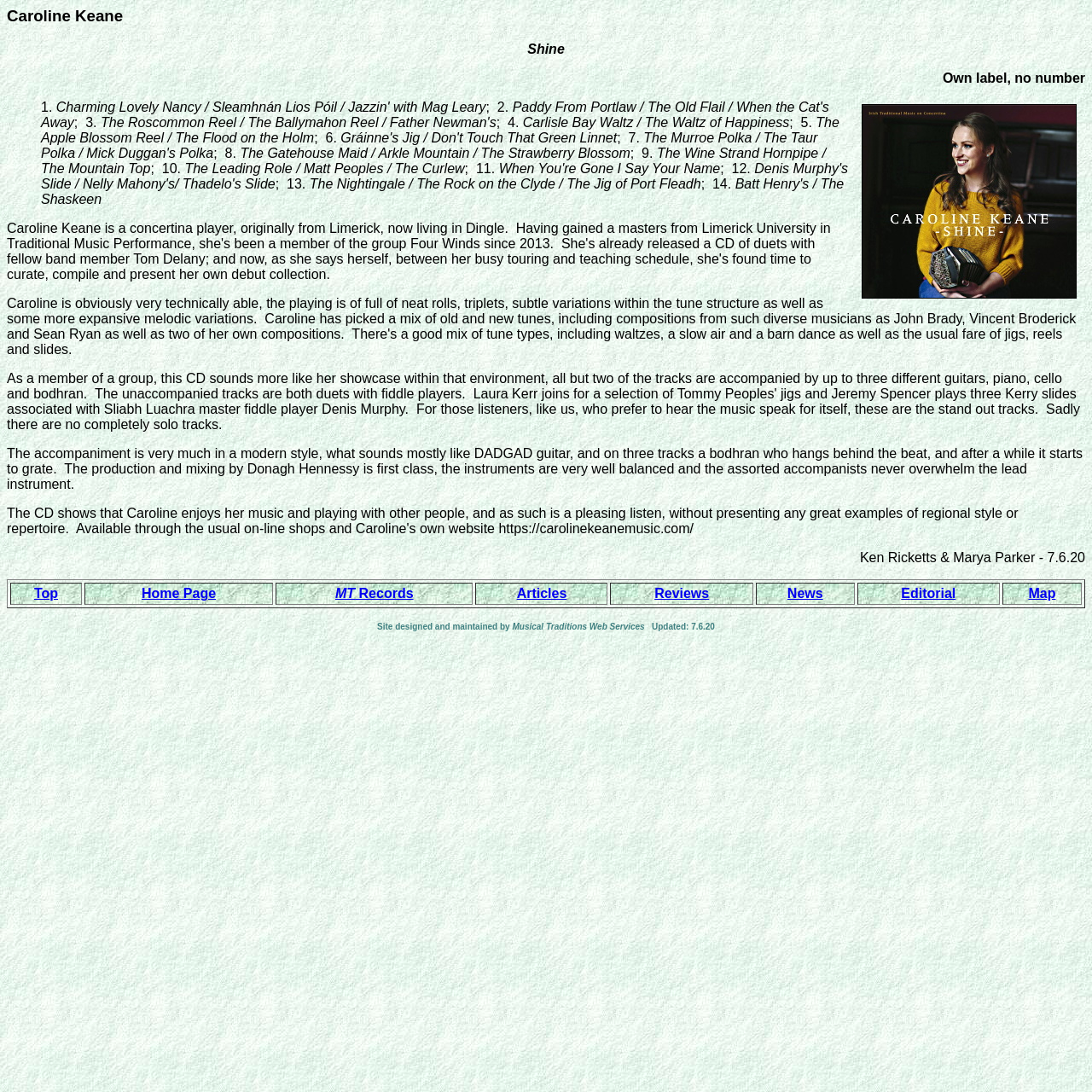Find the bounding box of the web element that fits this description: "MT Records".

[0.307, 0.536, 0.379, 0.55]